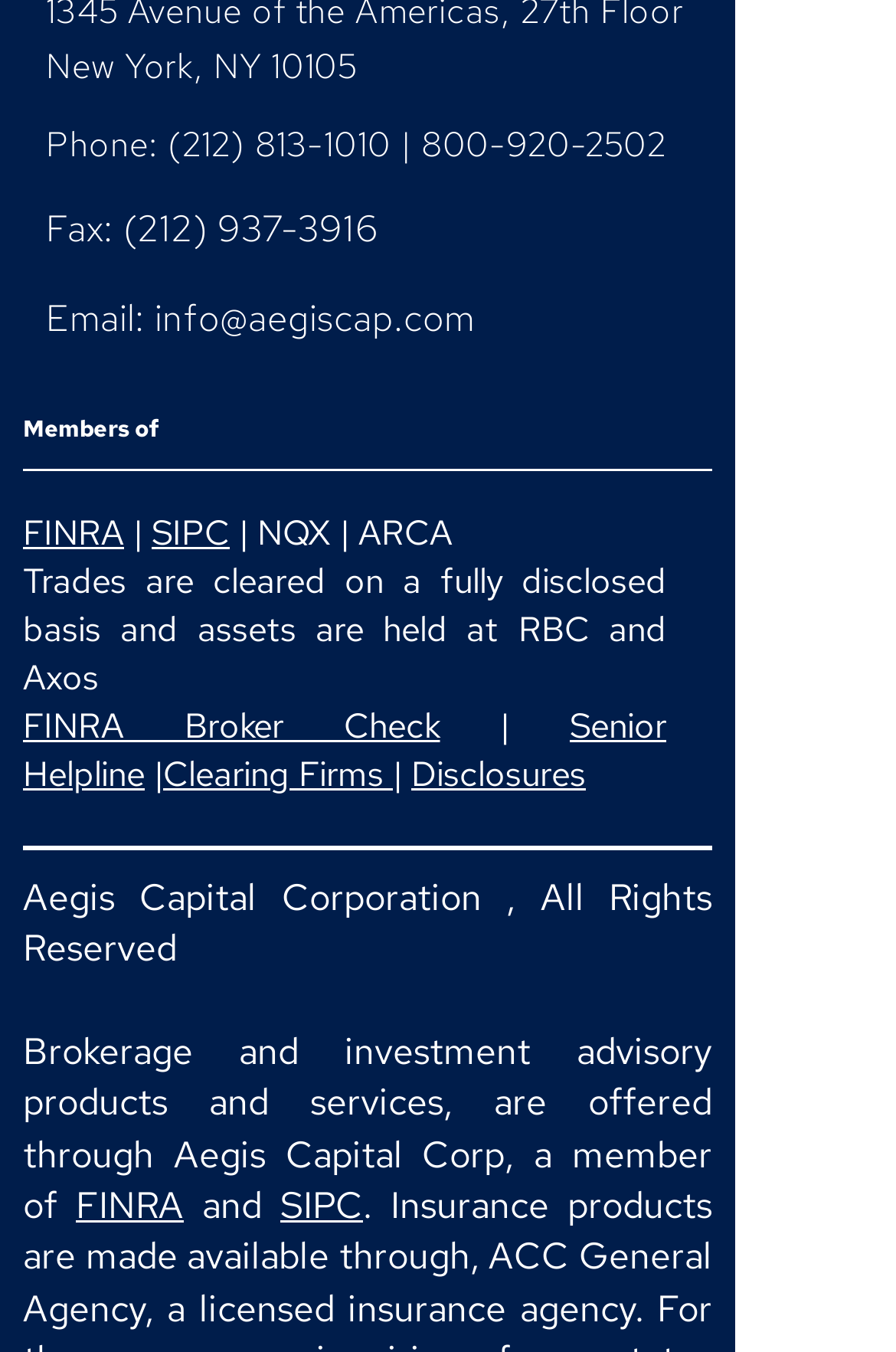Please identify the coordinates of the bounding box that should be clicked to fulfill this instruction: "Click on 'Work-Related Health'".

None